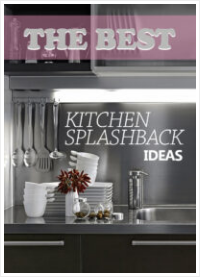Give a thorough caption for the picture.

The image showcases a modern kitchen scene featuring the title "THE BEST KITCHEN SPLASHBACK IDEAS." This stylish graphic highlights a sleek and contemporary kitchen environment, where various kitchen utensils hang neatly from a rack, exemplifying a well-organized space. The focus is on the concept of splashback design, suggesting innovative ideas that can enhance both functionality and aesthetics in kitchen decor. With an emphasis on cleanliness and design, the image serves as an inspiring visual guide for anyone looking to refresh their kitchen space with trendy splashback solutions.